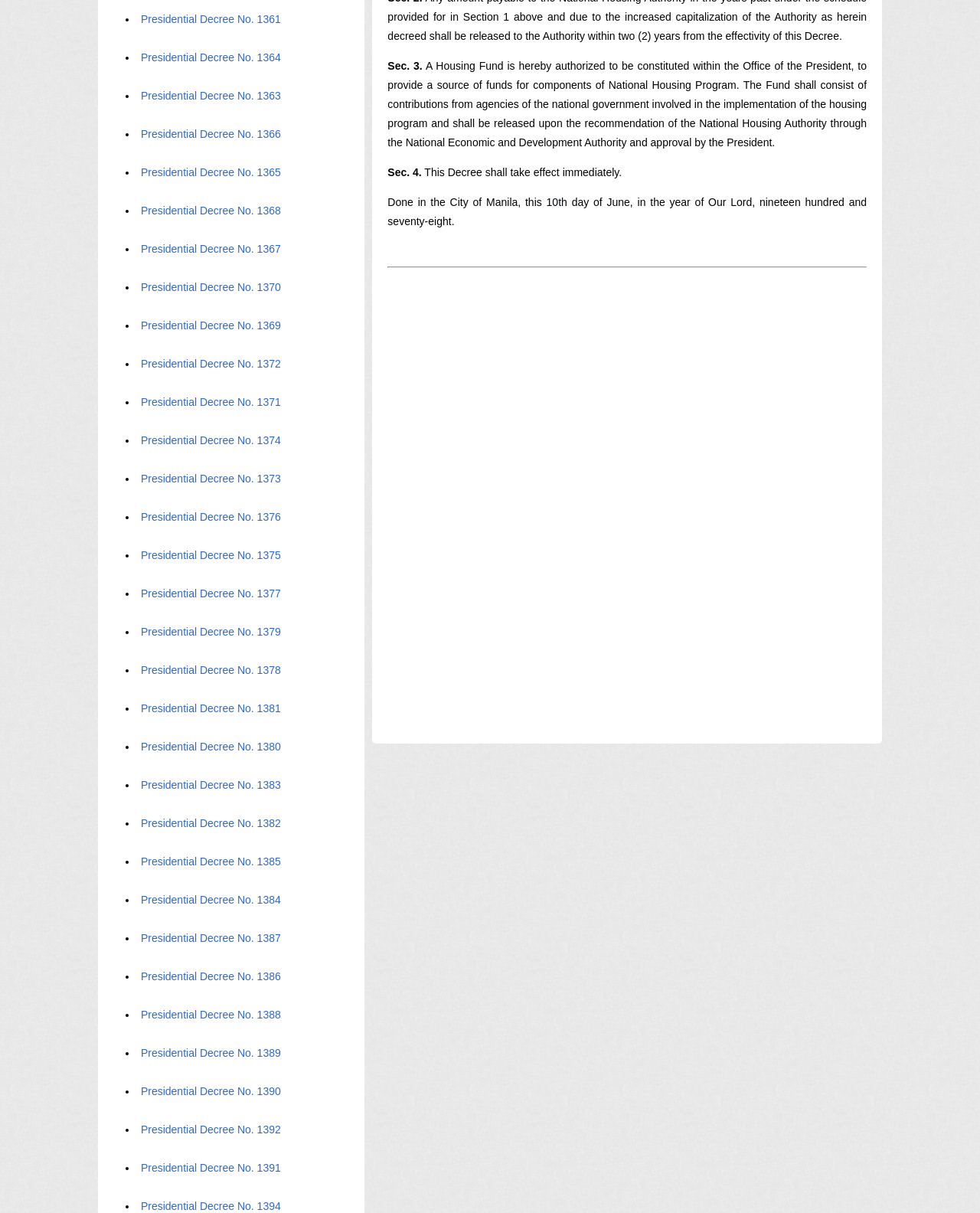Using the format (top-left x, top-left y, bottom-right x, bottom-right y), provide the bounding box coordinates for the described UI element. All values should be floating point numbers between 0 and 1: Presidential Decree No. 1368

[0.143, 0.169, 0.287, 0.179]